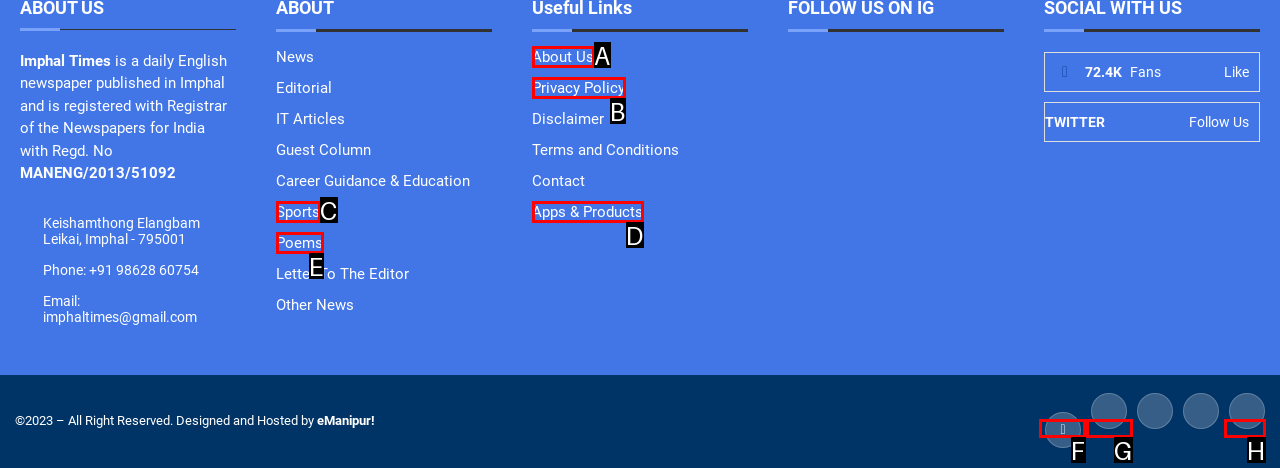Determine the letter of the UI element that will complete the task: Visit Facebook
Reply with the corresponding letter.

F